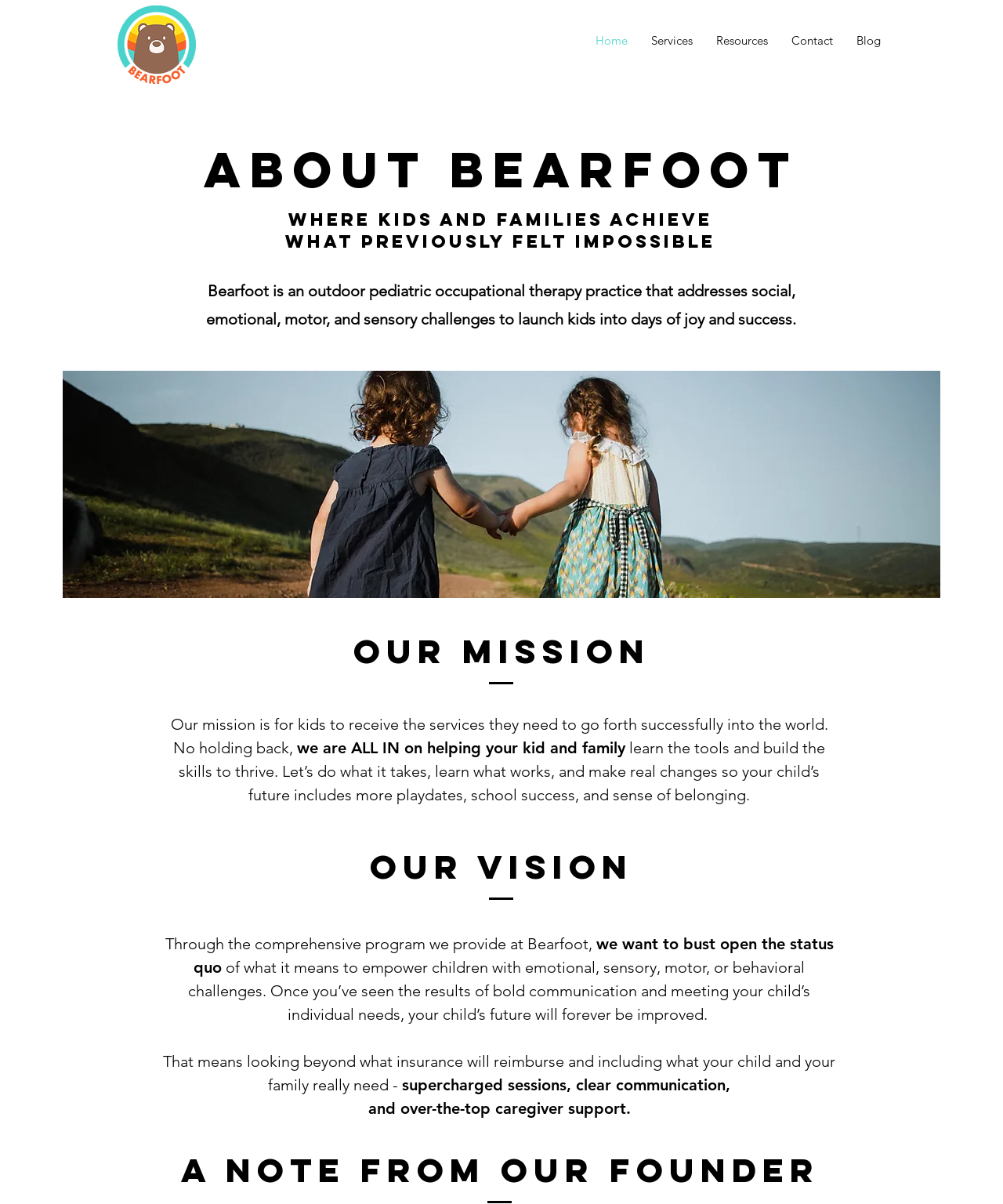Please reply to the following question with a single word or a short phrase:
What kind of support does Bearfoot provide to caregivers?

Over-the-top support